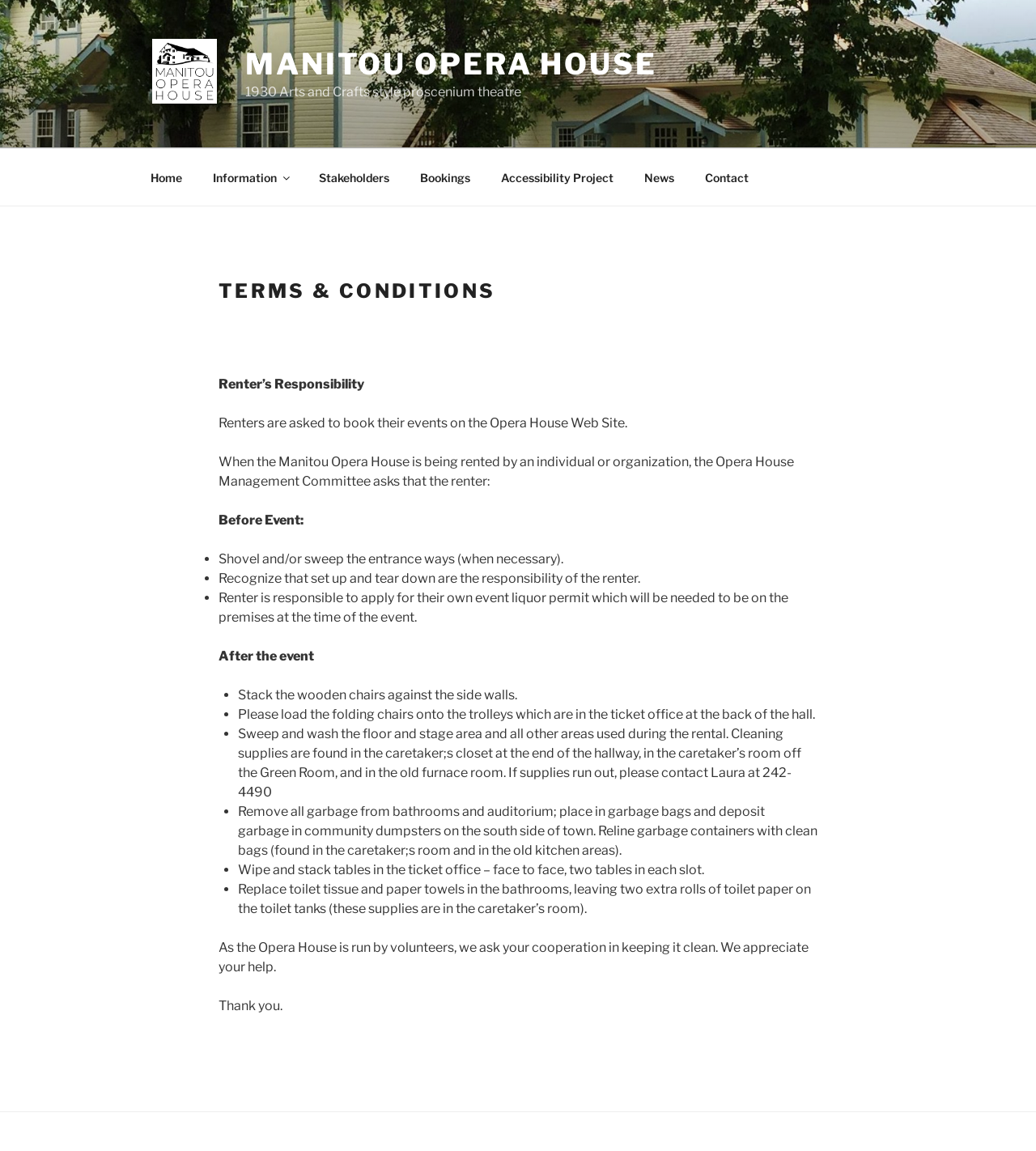Please find and report the bounding box coordinates of the element to click in order to perform the following action: "Click on the 'Manitou Opera House' image". The coordinates should be expressed as four float numbers between 0 and 1, in the format [left, top, right, bottom].

[0.147, 0.034, 0.209, 0.09]